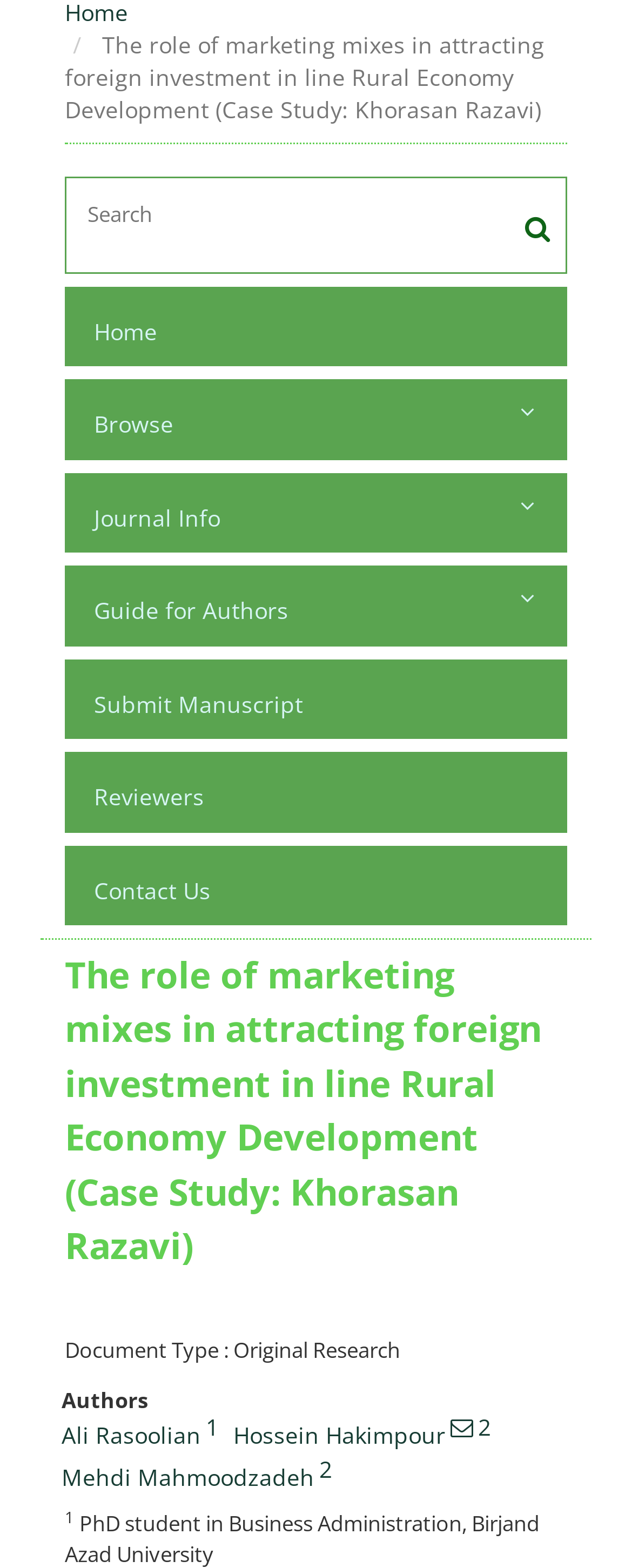Based on the element description: "Home", identify the UI element and provide its bounding box coordinates. Use four float numbers between 0 and 1, [left, top, right, bottom].

[0.136, 0.196, 0.79, 0.227]